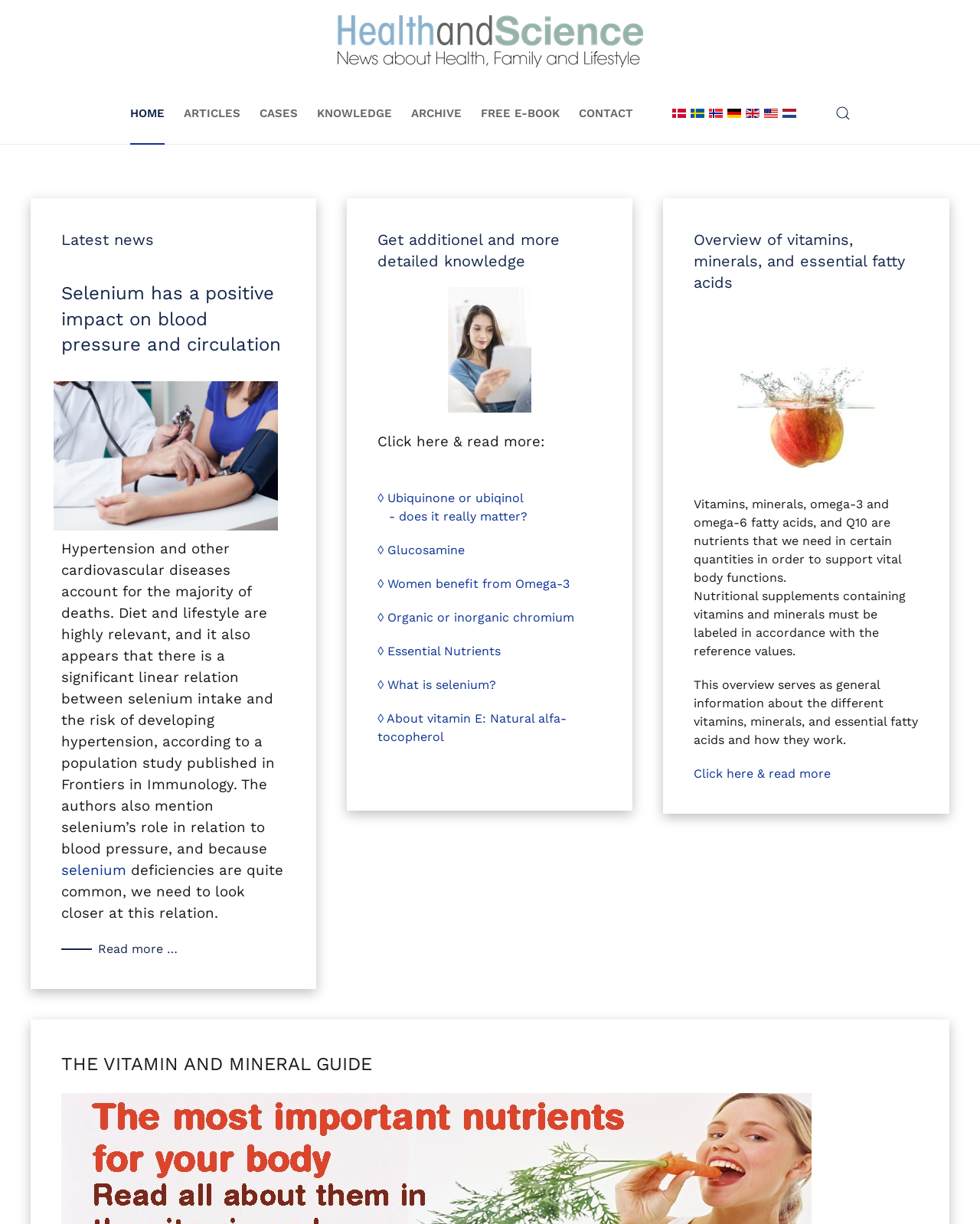Respond to the question with just a single word or phrase: 
What is the main topic of this webpage?

Health and Science